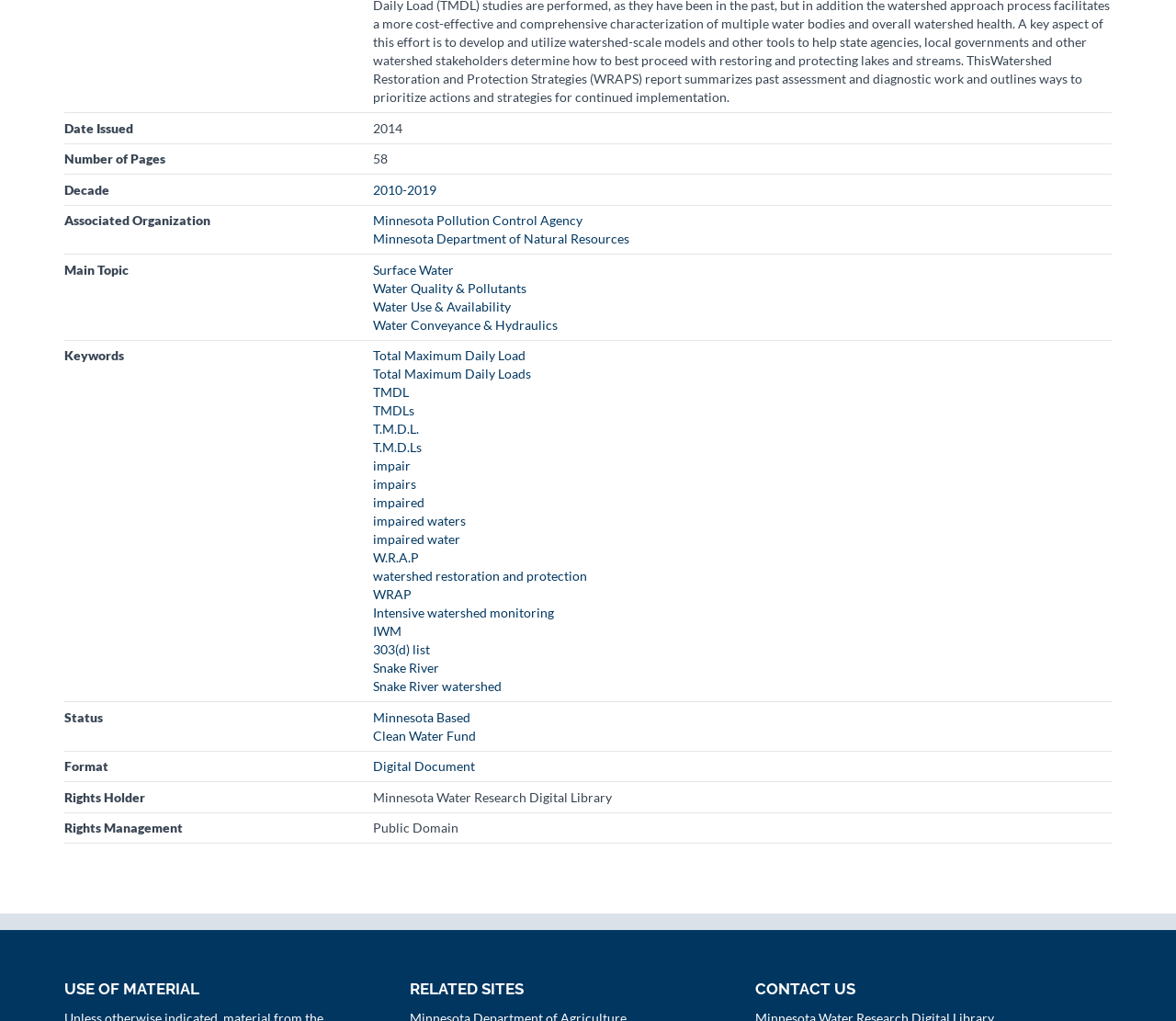Please locate the bounding box coordinates of the element's region that needs to be clicked to follow the instruction: "View the details of '2010-2019'". The bounding box coordinates should be provided as four float numbers between 0 and 1, i.e., [left, top, right, bottom].

[0.317, 0.178, 0.371, 0.193]